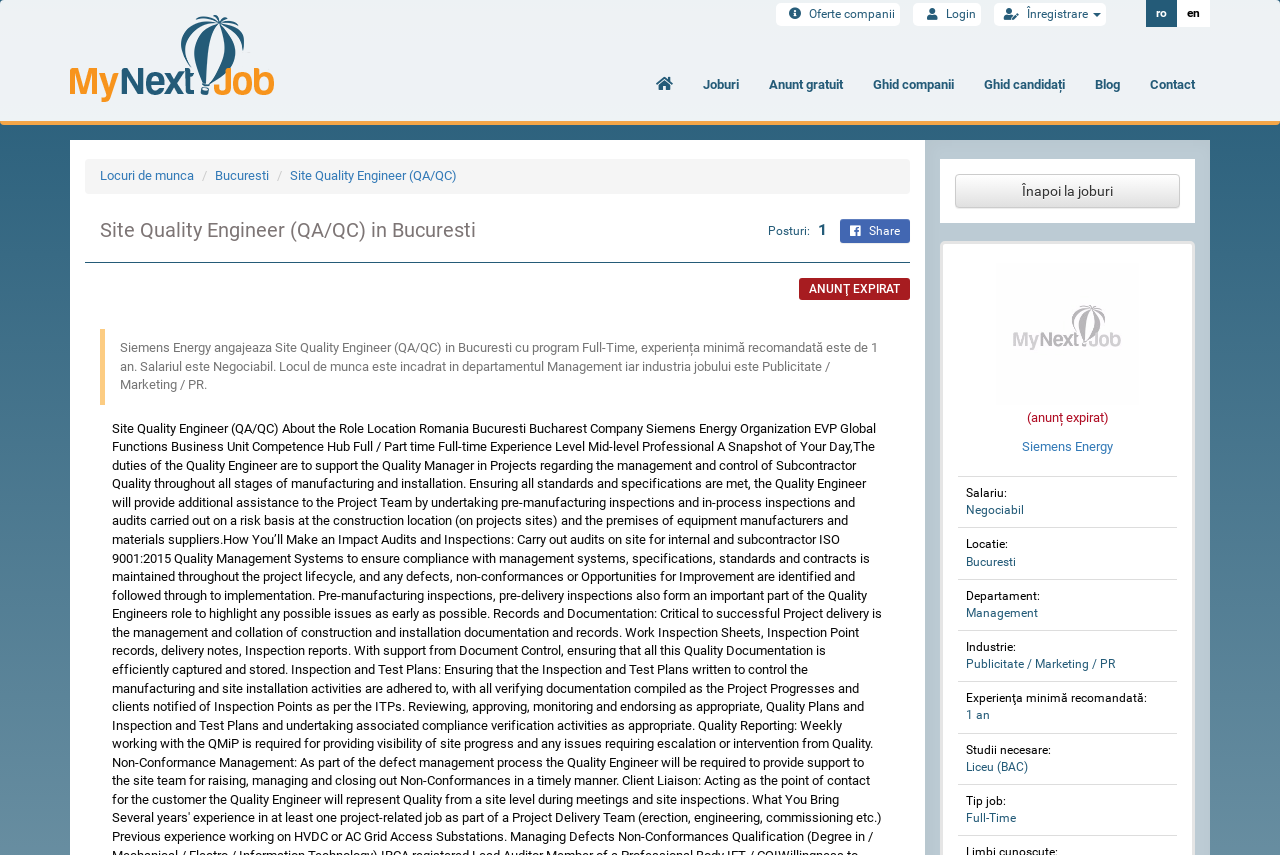Using the details in the image, give a detailed response to the question below:
Is the job still available?

I found that the job is not still available by looking at the text description of the job posting, which mentions 'ANUNŢ EXPIRAT'. This indicates that the job posting has expired and the job is no longer available.